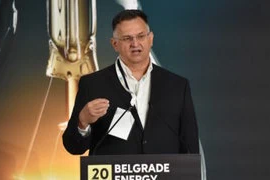Generate a detailed caption that describes the image.

The image captures a speaker delivering a presentation at the 20th Belgrade Energy conference. He stands confidently behind a podium, engaging the audience with an emphasis on his message. The background features dynamic graphics, potentially related to energy themes, highlighting the conference's focus. The speaker’s hand gestures convey his passion and engagement in discussing important topics related to energy, possibly touching on sector challenges and advancements in energy practices. This event serves as a platform for discussing significant developments in the energy sector, including initiatives tied to sustainability and regional cooperation.